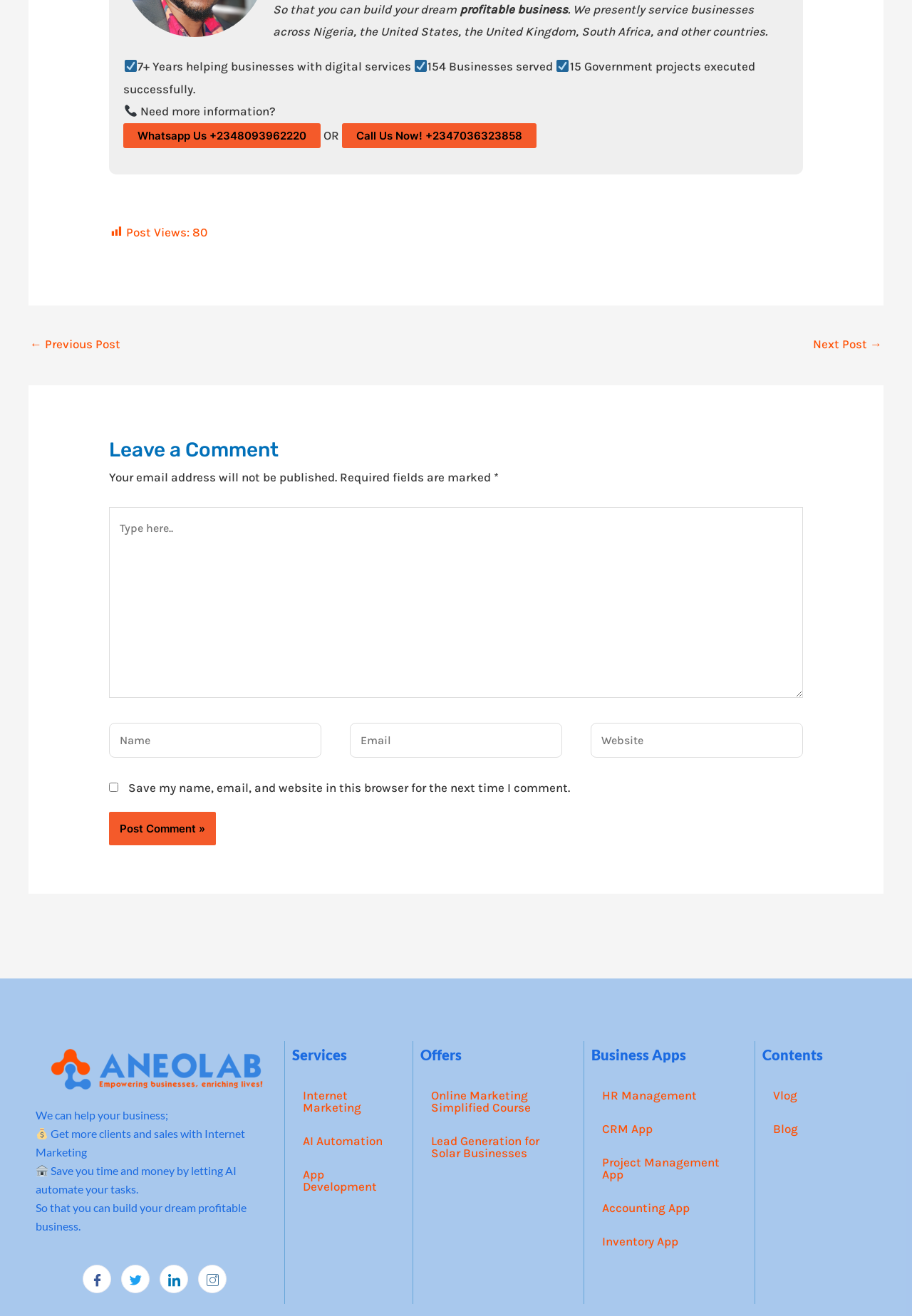Provide the bounding box coordinates of the HTML element described by the text: "aria-label="LinkedIn"".

[0.175, 0.961, 0.206, 0.983]